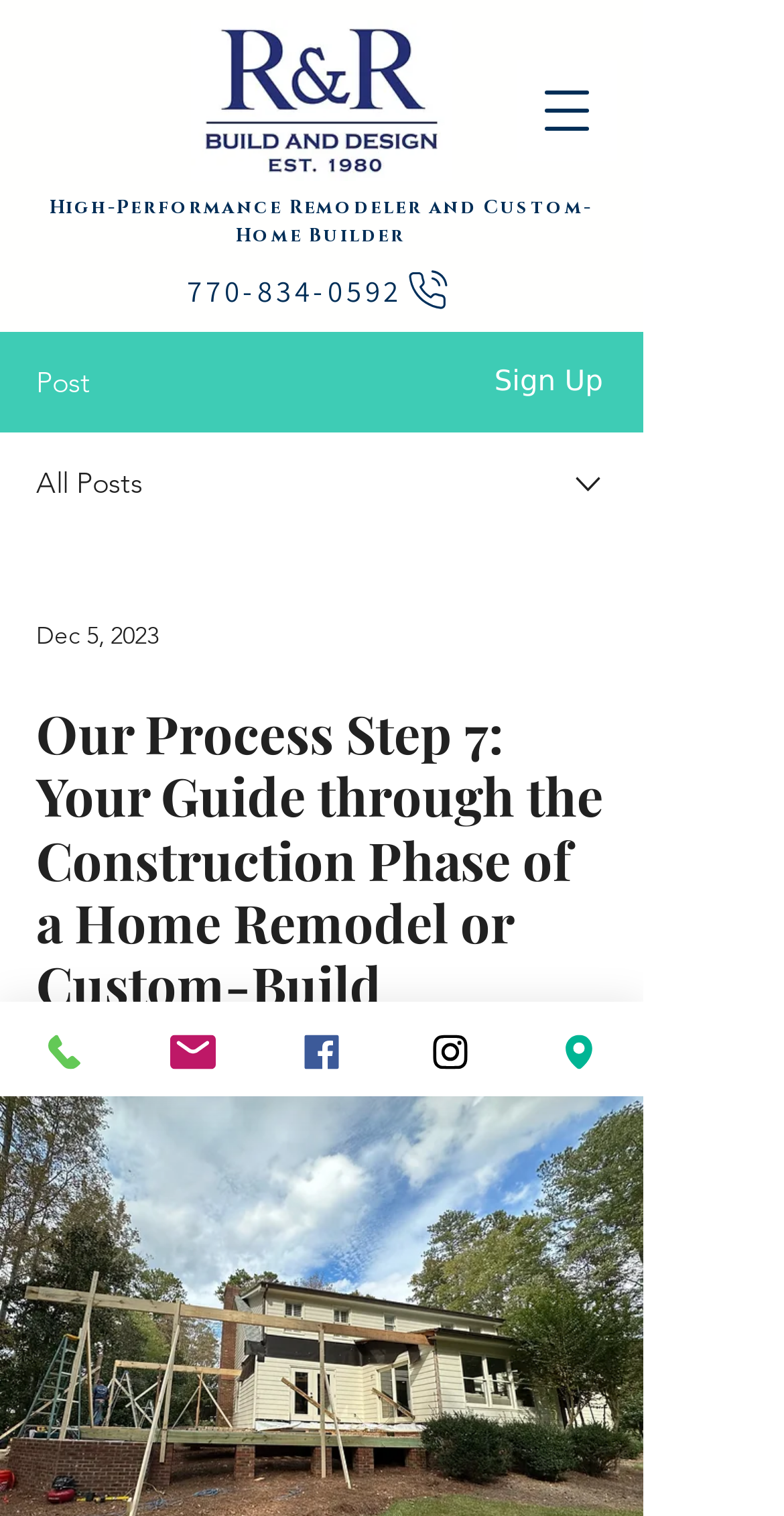What are the social media links?
Using the image, provide a concise answer in one word or a short phrase.

Facebook, Instagram